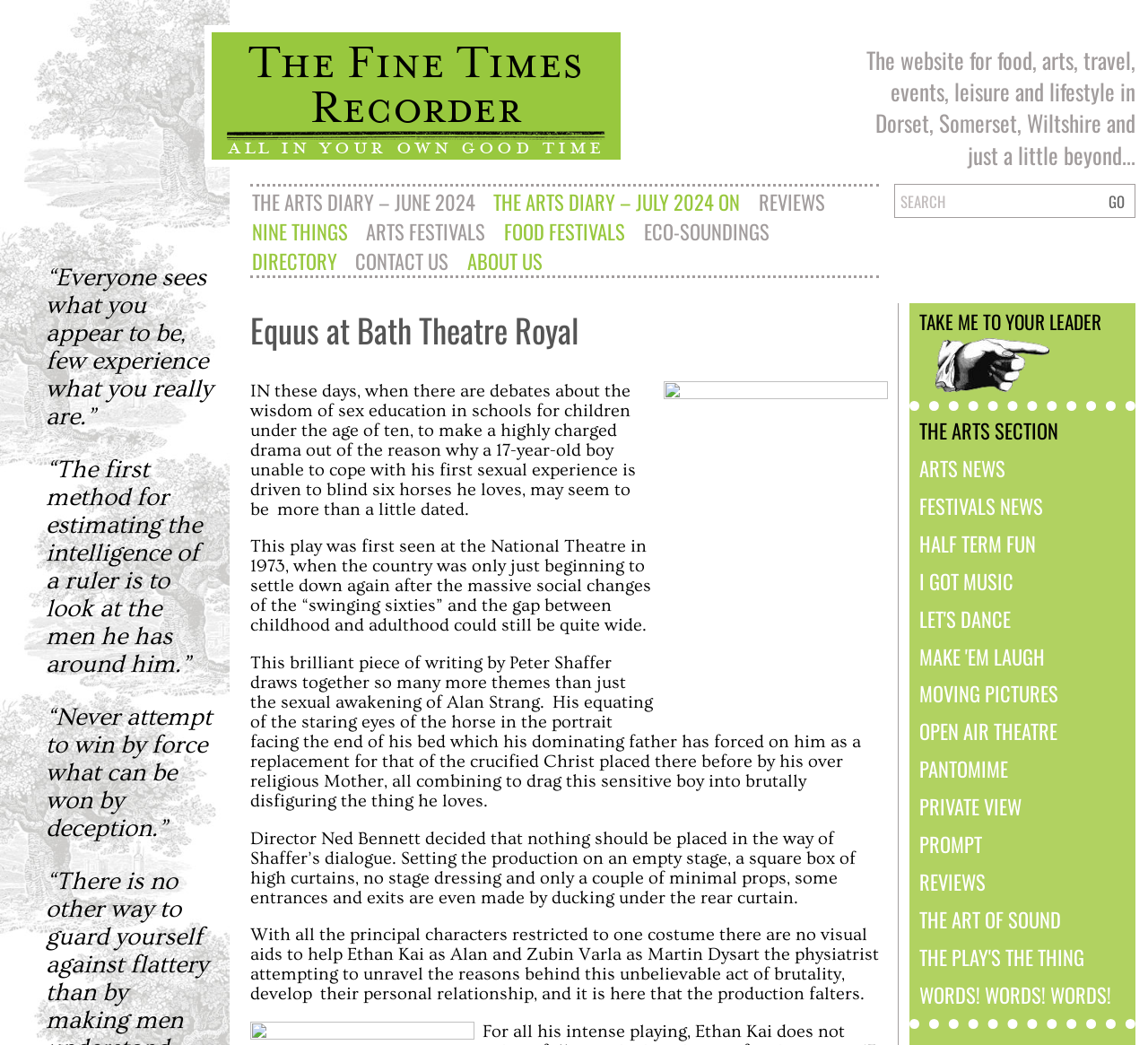Provide a single word or phrase to answer the given question: 
What type of content is linked under 'THE ARTS DIARY – JUNE 2024'?

Arts news or events